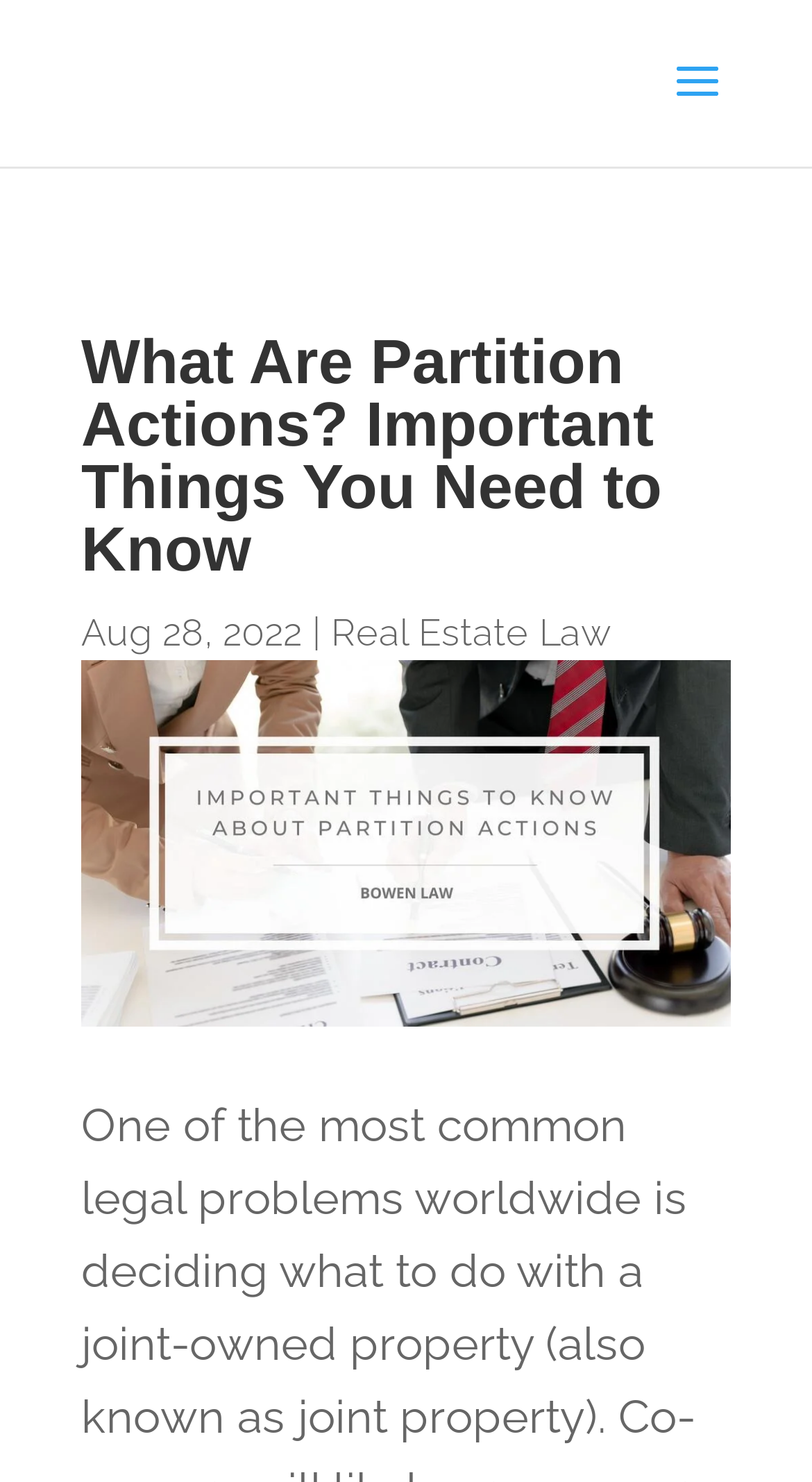Please determine the bounding box coordinates for the element with the description: "Real Estate Law".

[0.408, 0.412, 0.754, 0.441]